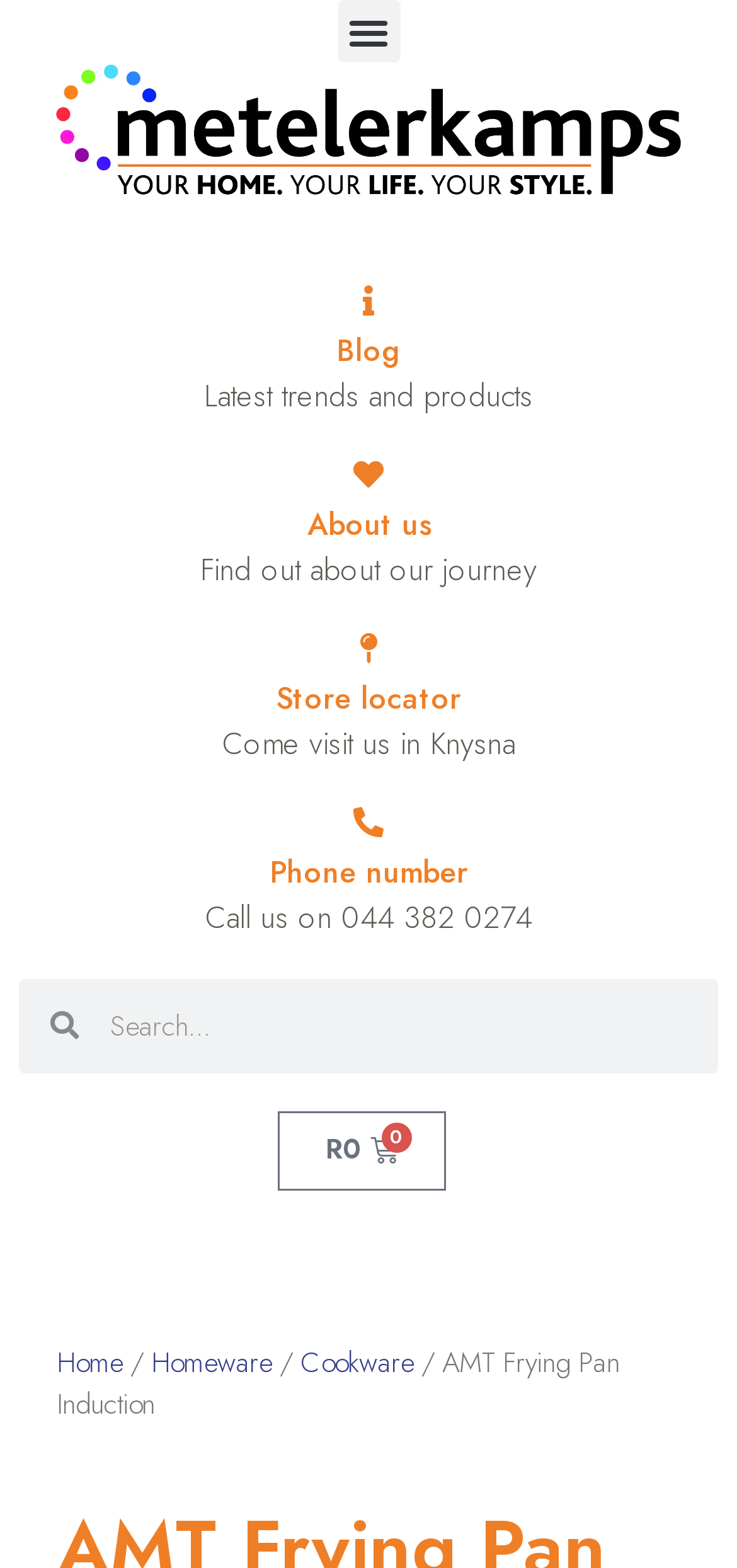How many main navigation links are there?
Based on the screenshot, give a detailed explanation to answer the question.

By examining the links in the top navigation bar, I count 5 main links: Blog, About us, Store locator, Phone number, and Cart.